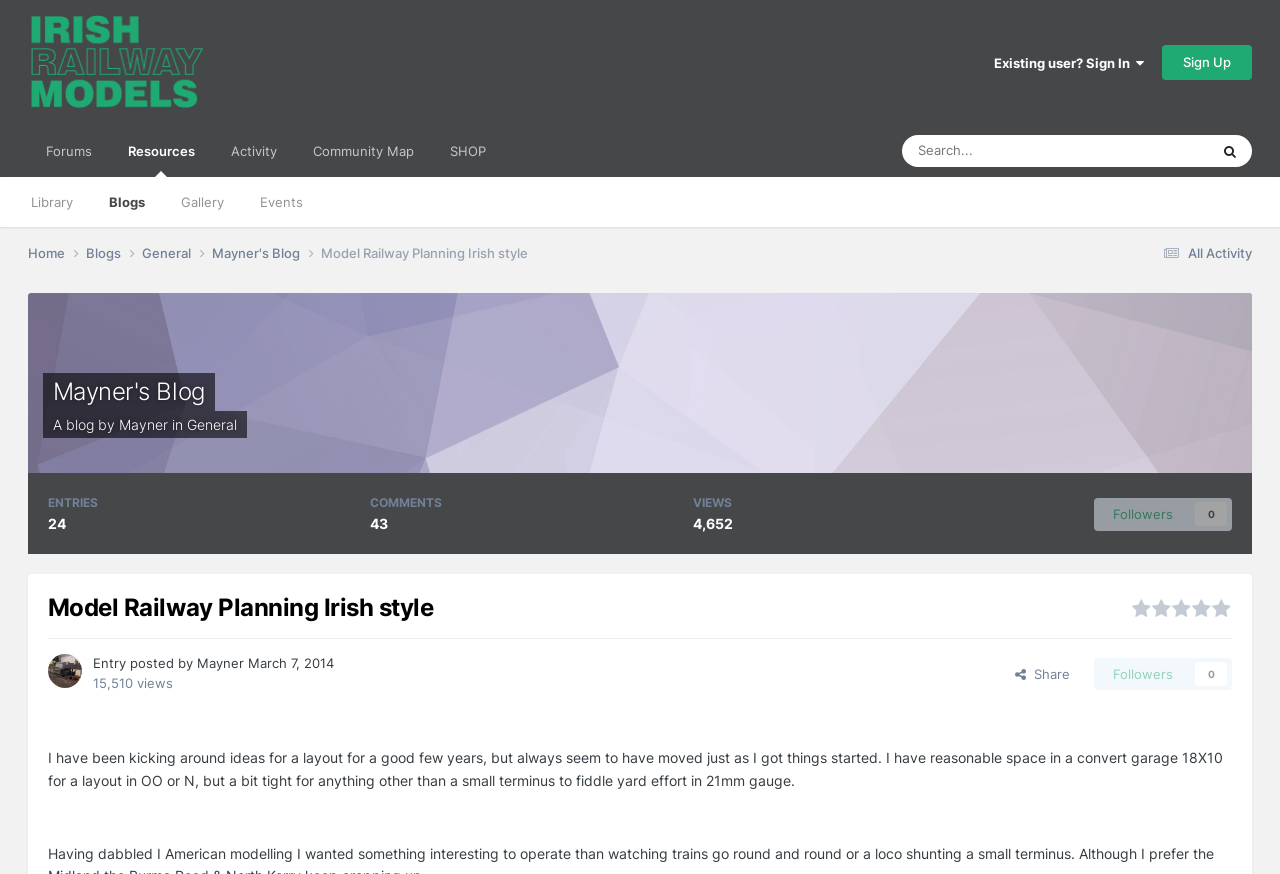Determine the bounding box coordinates of the UI element that matches the following description: "Resources". The coordinates should be four float numbers between 0 and 1 in the format [left, top, right, bottom].

[0.086, 0.143, 0.166, 0.203]